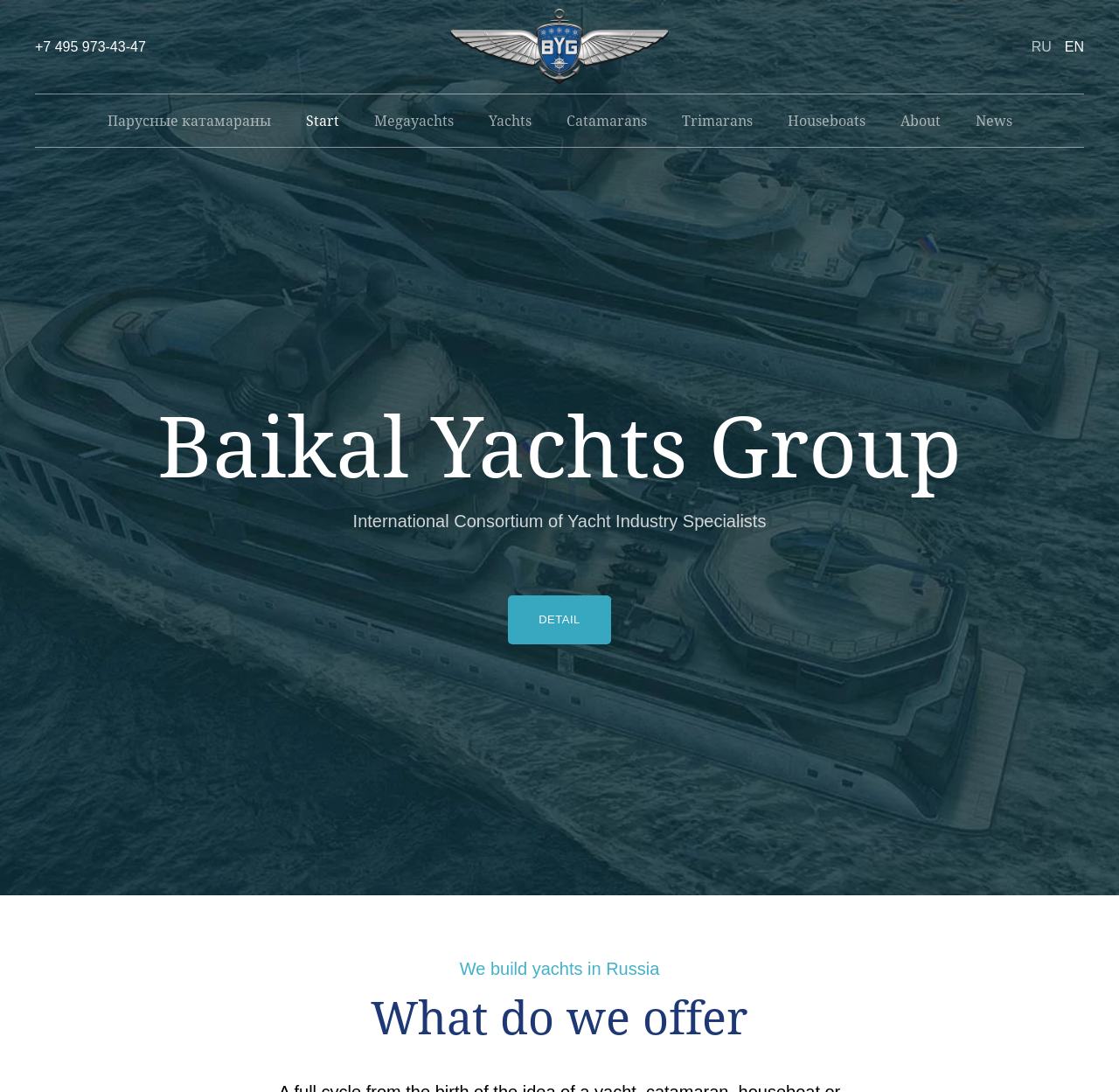Locate the UI element described by Catamarans in the provided webpage screenshot. Return the bounding box coordinates in the format (top-left x, top-left y, bottom-right x, bottom-right y), ensuring all values are between 0 and 1.

[0.49, 0.087, 0.593, 0.135]